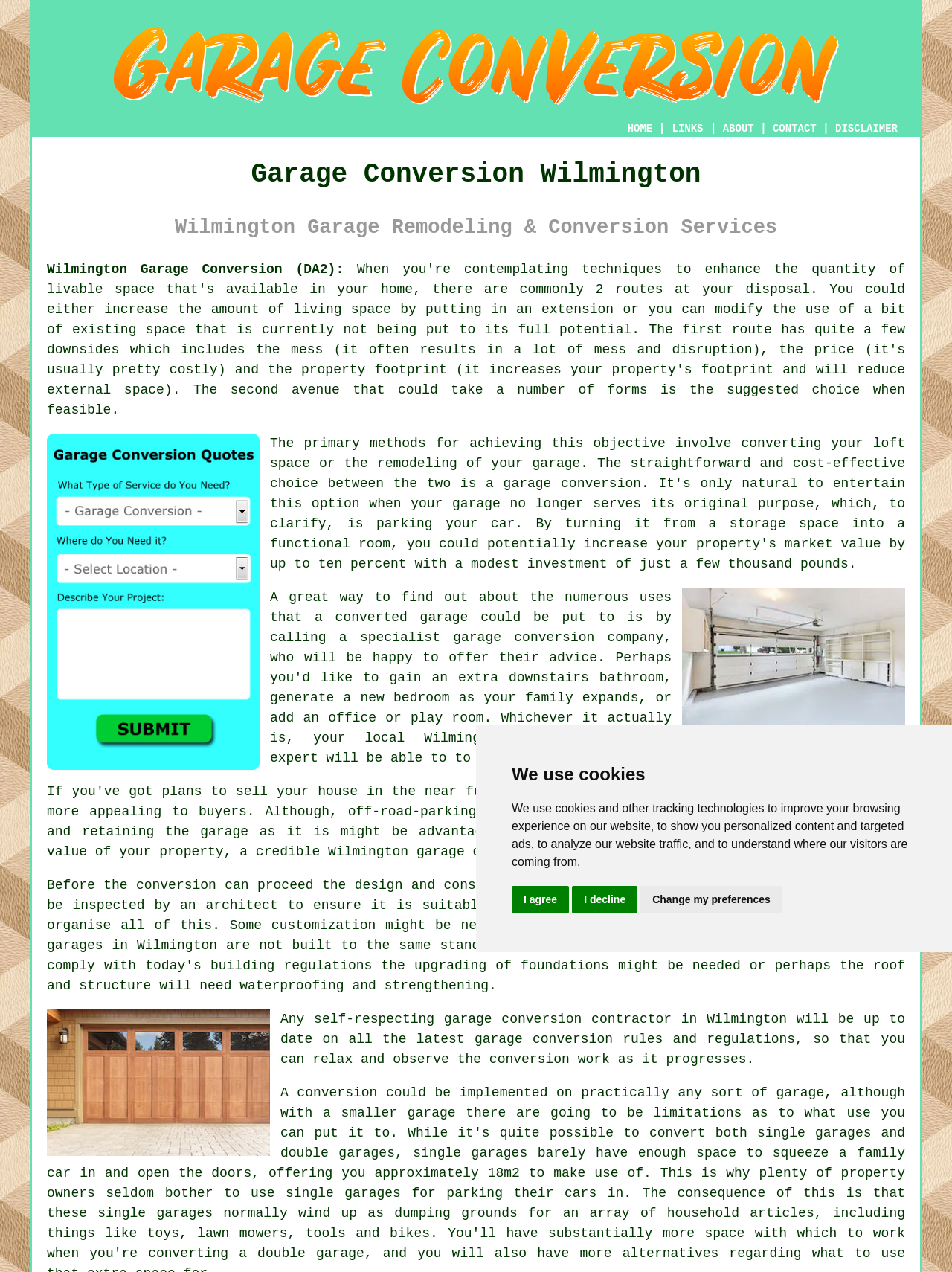Locate the bounding box coordinates of the clickable area needed to fulfill the instruction: "Click the HOME link".

[0.659, 0.096, 0.685, 0.106]